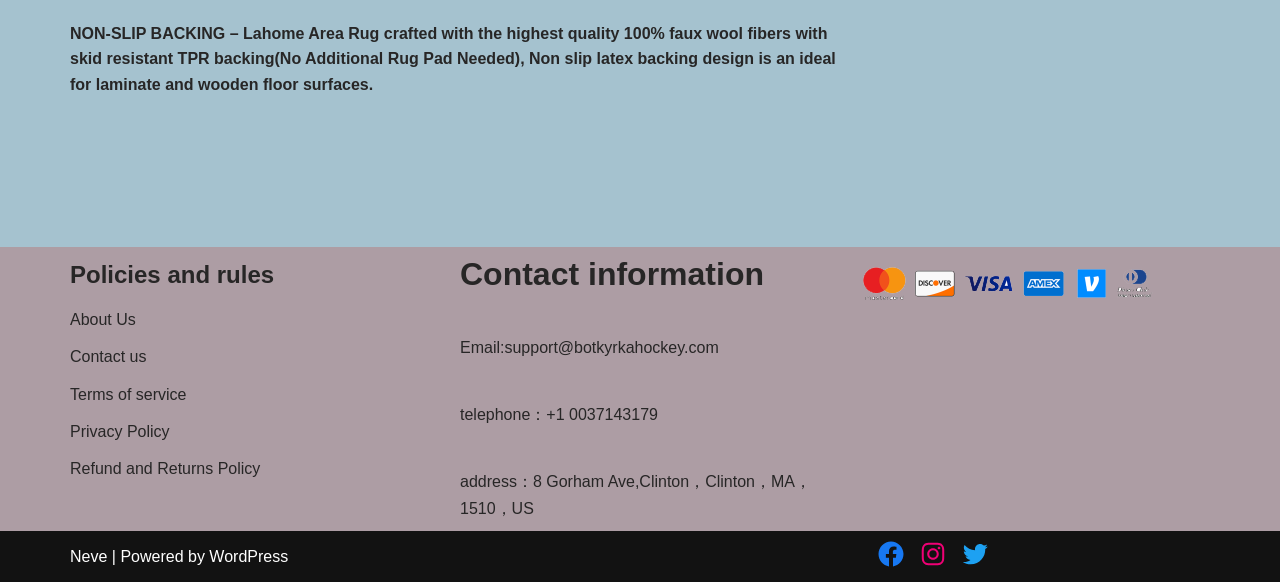Specify the bounding box coordinates of the element's area that should be clicked to execute the given instruction: "Contact us". The coordinates should be four float numbers between 0 and 1, i.e., [left, top, right, bottom].

[0.055, 0.599, 0.114, 0.628]